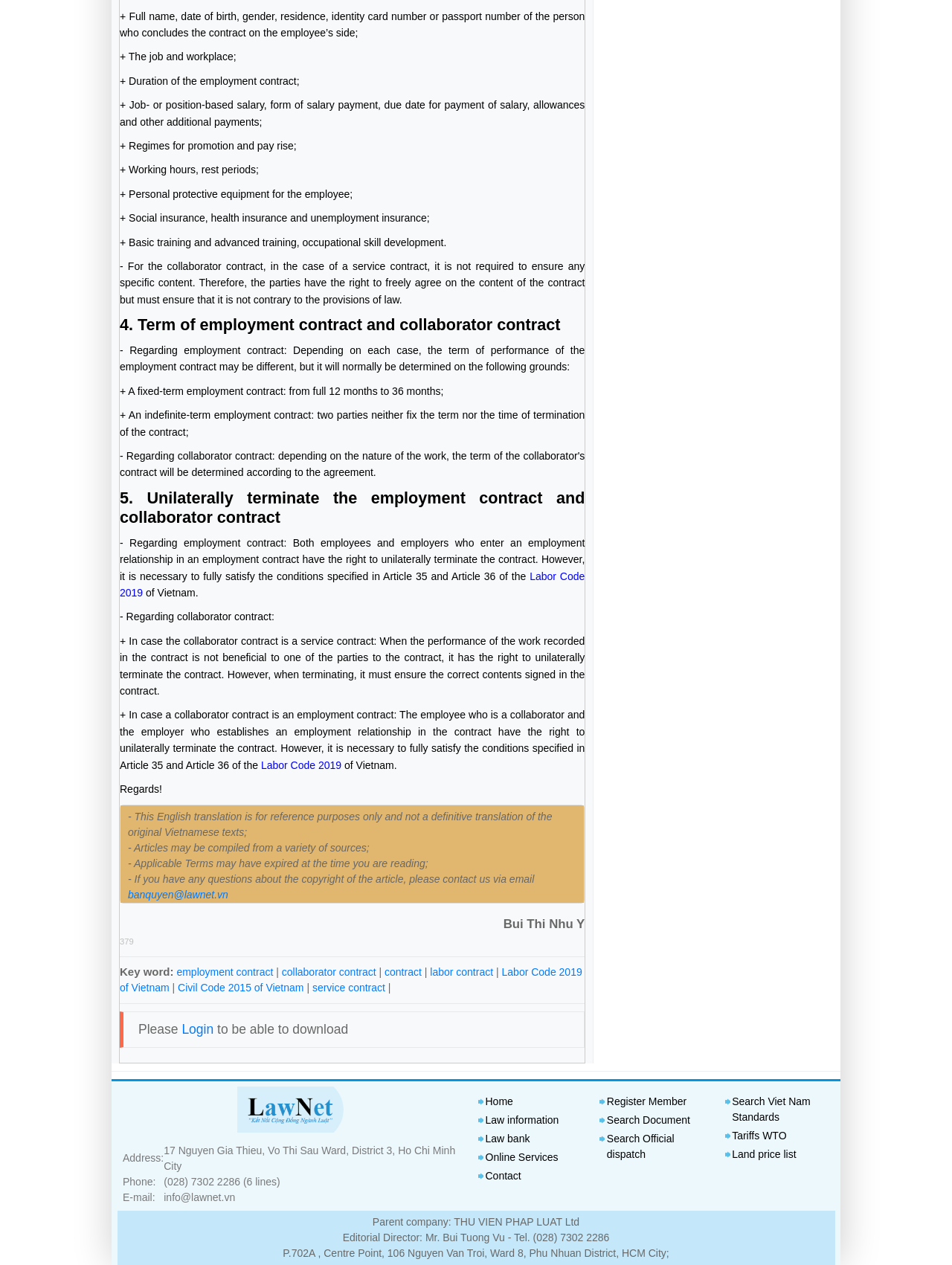Determine the bounding box of the UI component based on this description: "Search Document". The bounding box coordinates should be four float values between 0 and 1, i.e., [left, top, right, bottom].

[0.637, 0.881, 0.725, 0.89]